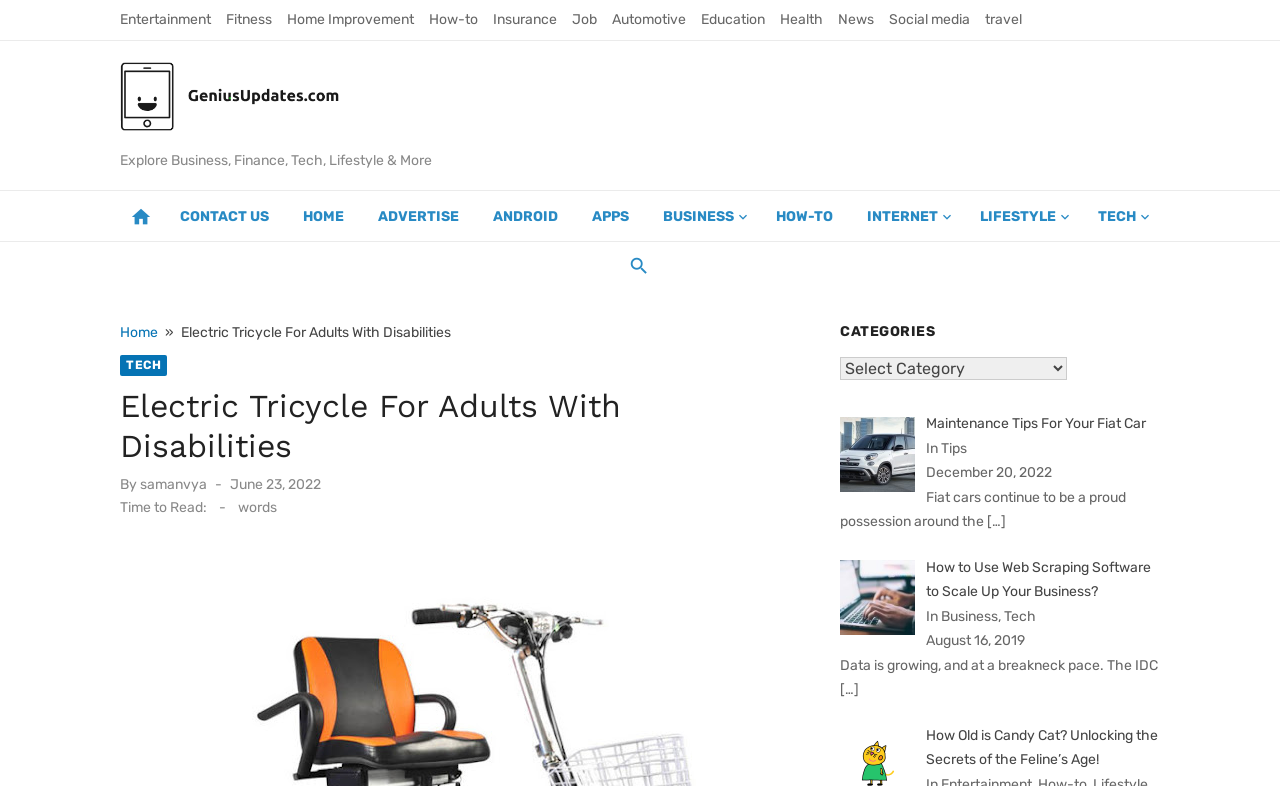Can you specify the bounding box coordinates for the region that should be clicked to fulfill this instruction: "Select a category from the dropdown menu".

[0.656, 0.454, 0.834, 0.483]